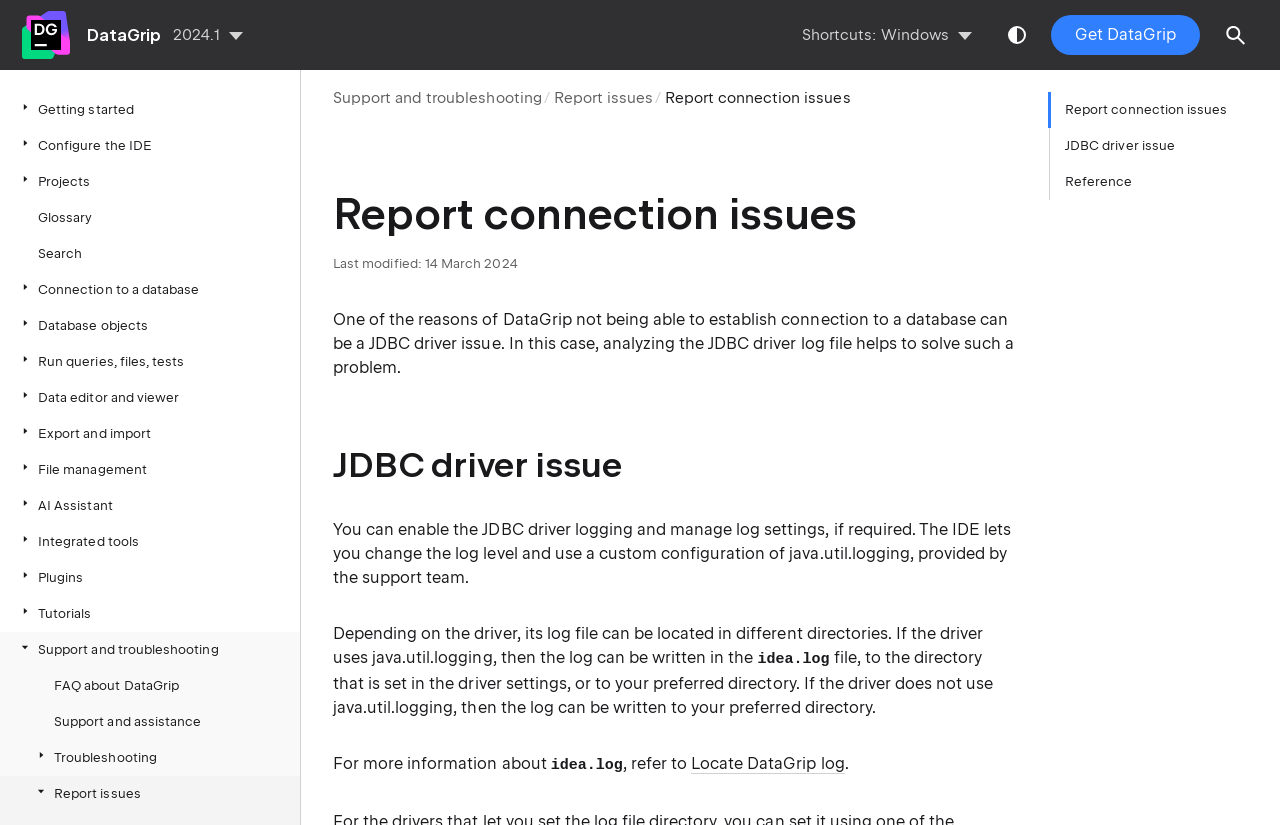Determine the bounding box coordinates of the region that needs to be clicked to achieve the task: "Search".

[0.95, 0.018, 0.981, 0.067]